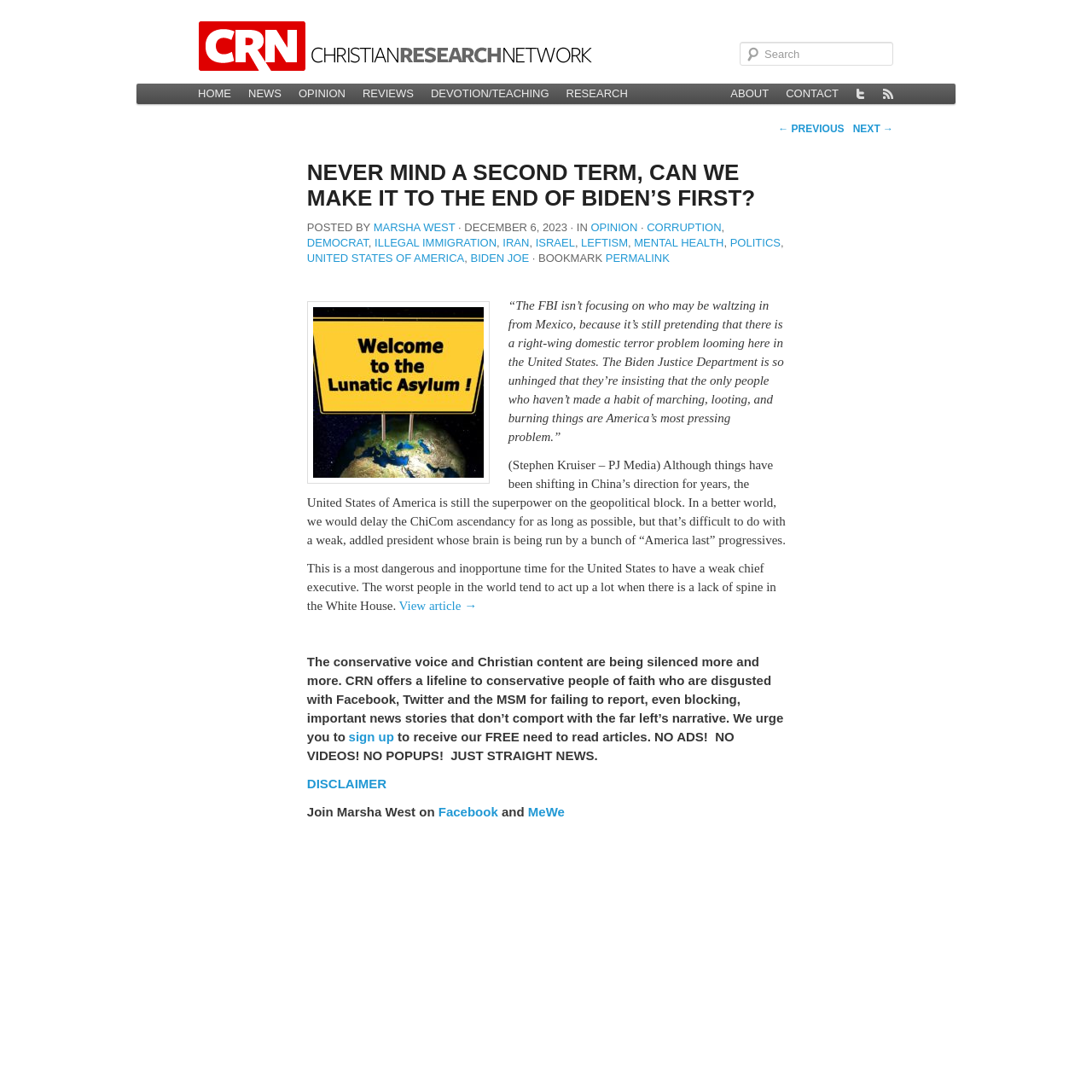Identify the bounding box coordinates of the clickable region necessary to fulfill the following instruction: "Read the full article". The bounding box coordinates should be four float numbers between 0 and 1, i.e., [left, top, right, bottom].

[0.365, 0.548, 0.437, 0.561]